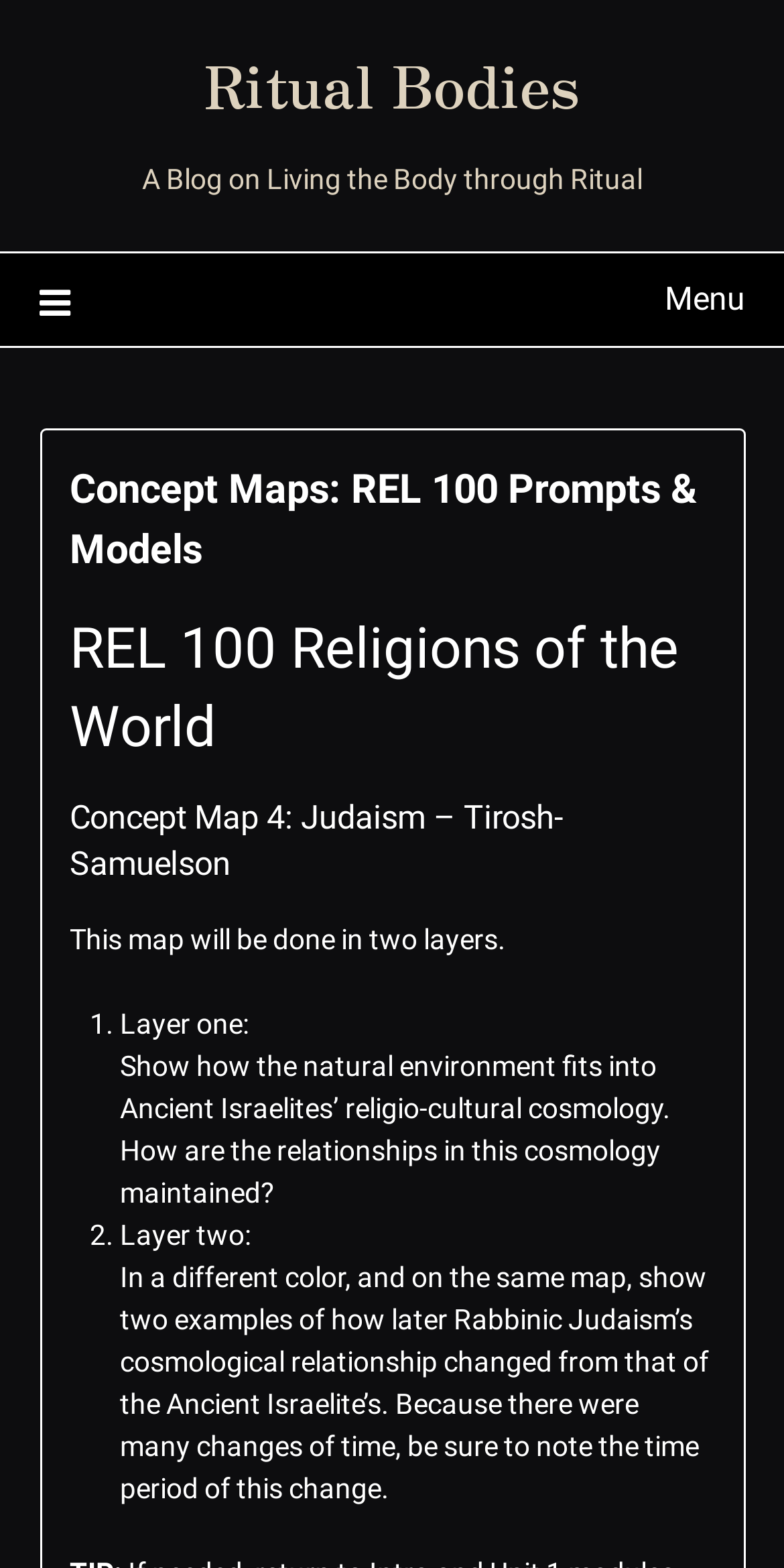Extract the bounding box for the UI element that matches this description: "Ritual Bodies".

[0.26, 0.026, 0.74, 0.08]